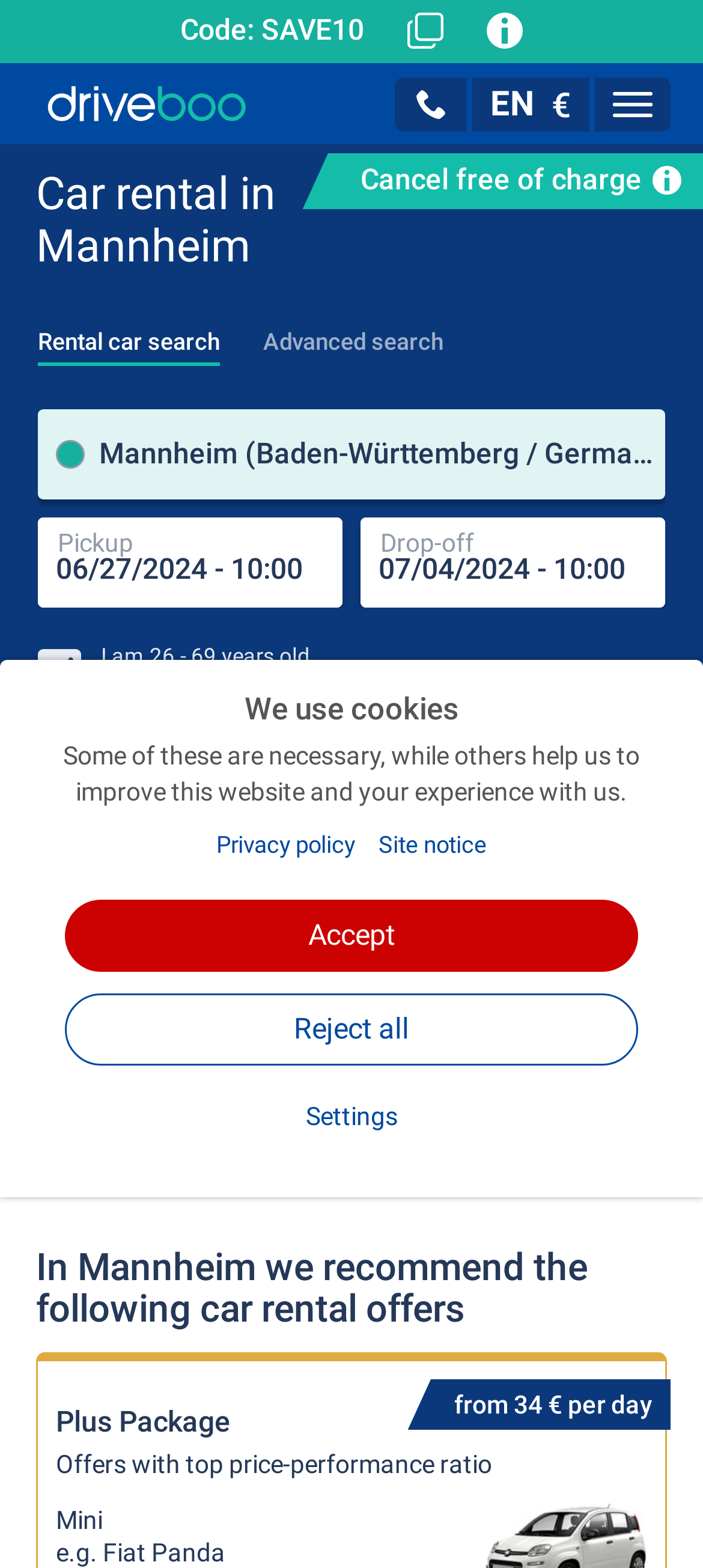Determine the bounding box coordinates for the clickable element required to fulfill the instruction: "Select the 'Rental car search' tab". Provide the coordinates as four float numbers between 0 and 1, i.e., [left, top, right, bottom].

[0.028, 0.184, 0.338, 0.239]